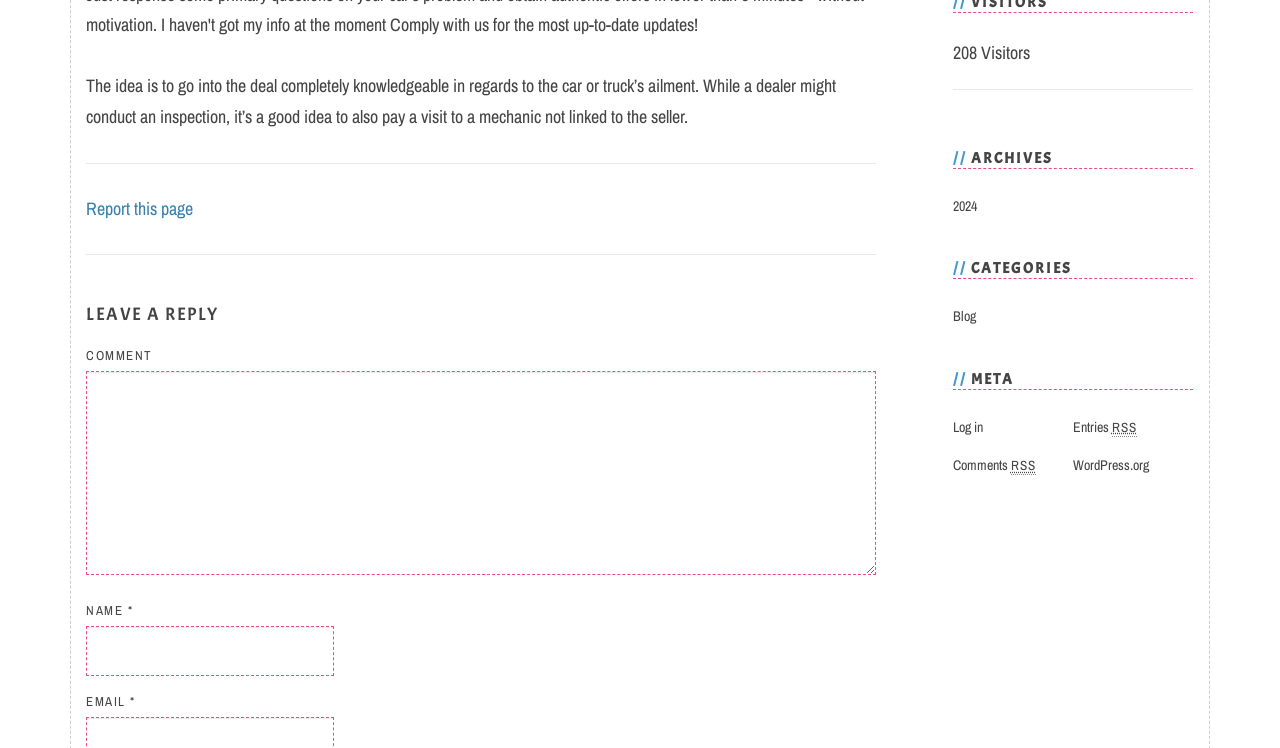What type of content is available in the archives?
Based on the screenshot, give a detailed explanation to answer the question.

The archives section has a link to '2024', which suggests that the archives are organized by year.